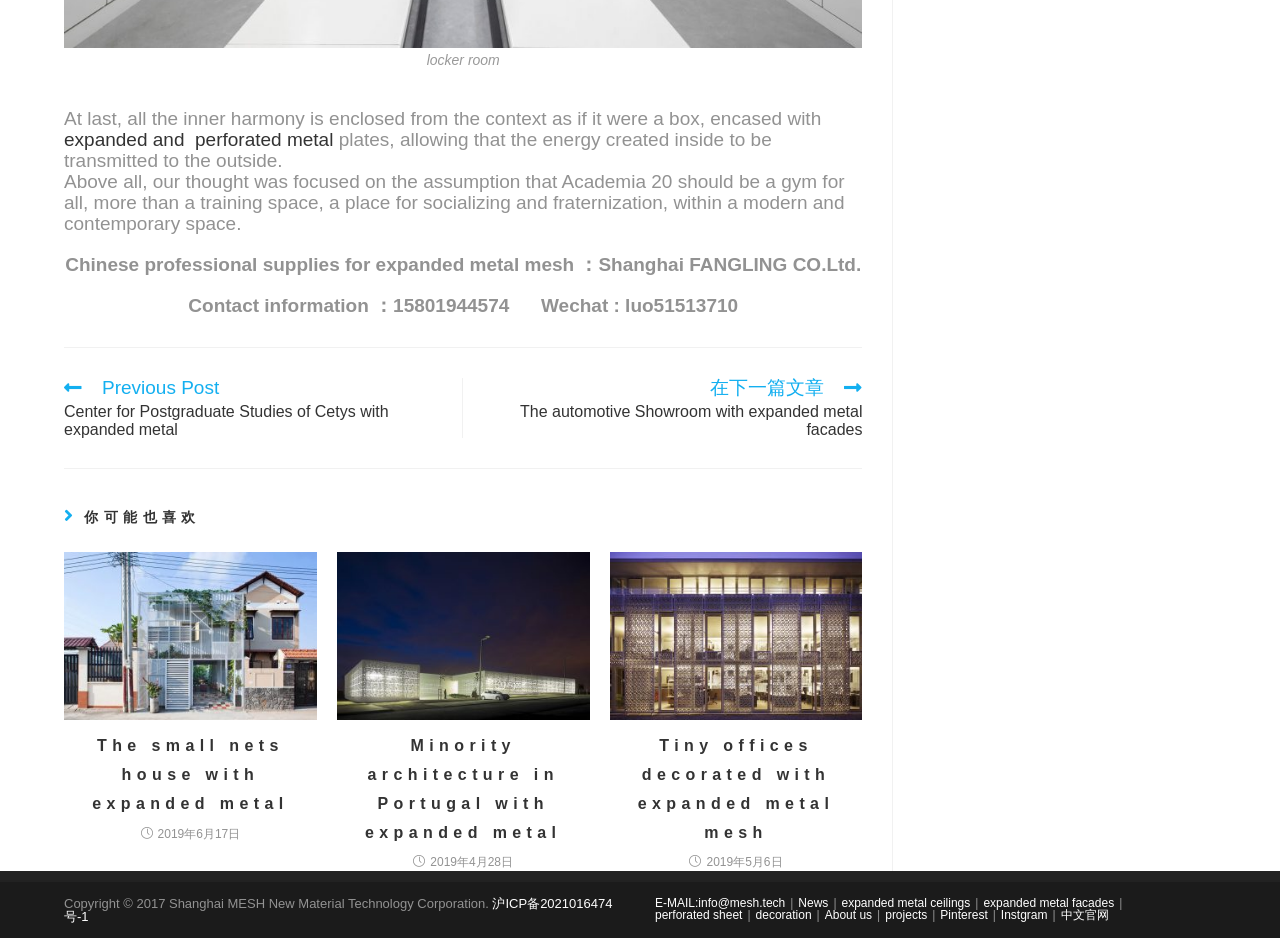Please find the bounding box coordinates of the element's region to be clicked to carry out this instruction: "Read more articles".

[0.05, 0.37, 0.674, 0.467]